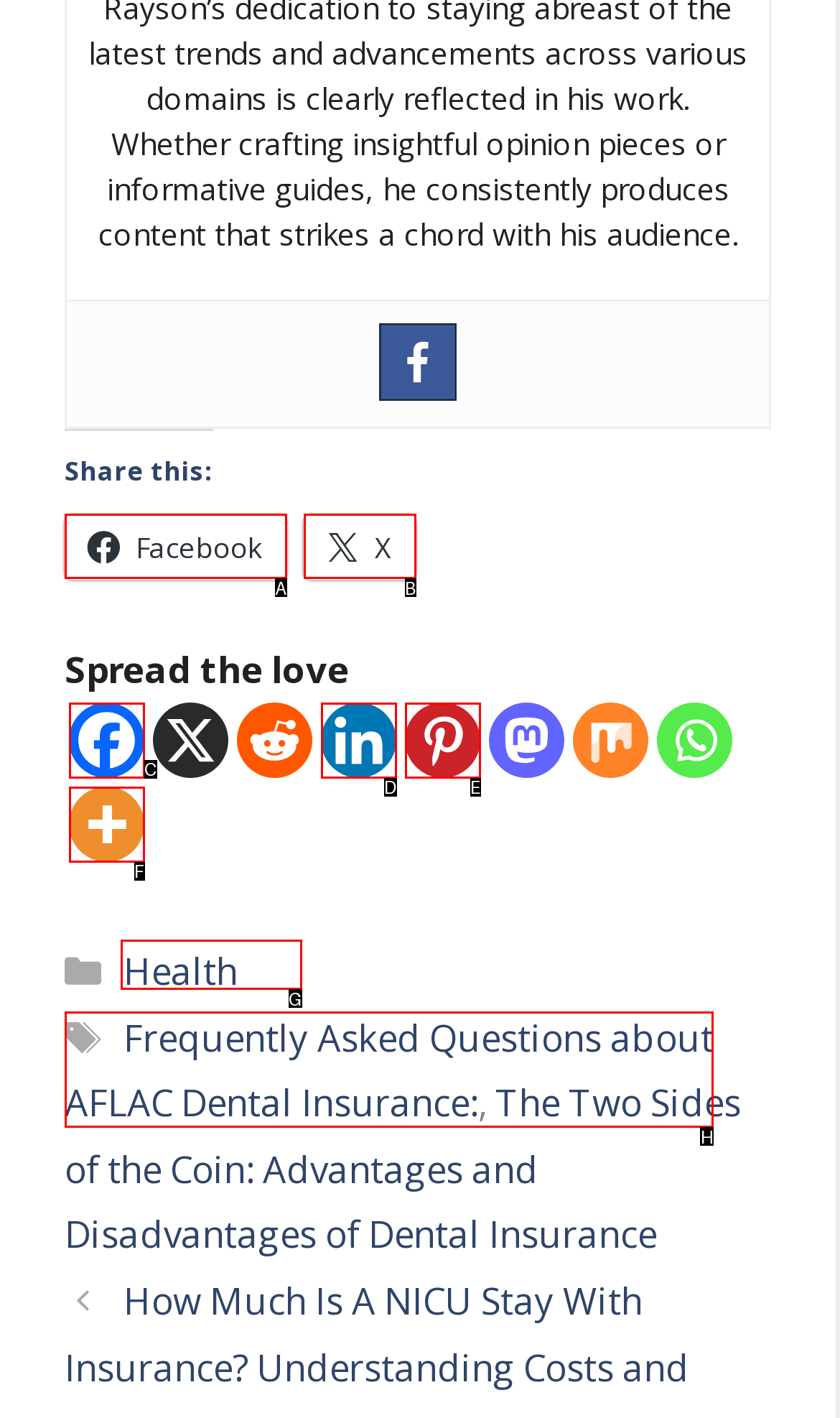Select the letter of the element you need to click to complete this task: View categories
Answer using the letter from the specified choices.

G